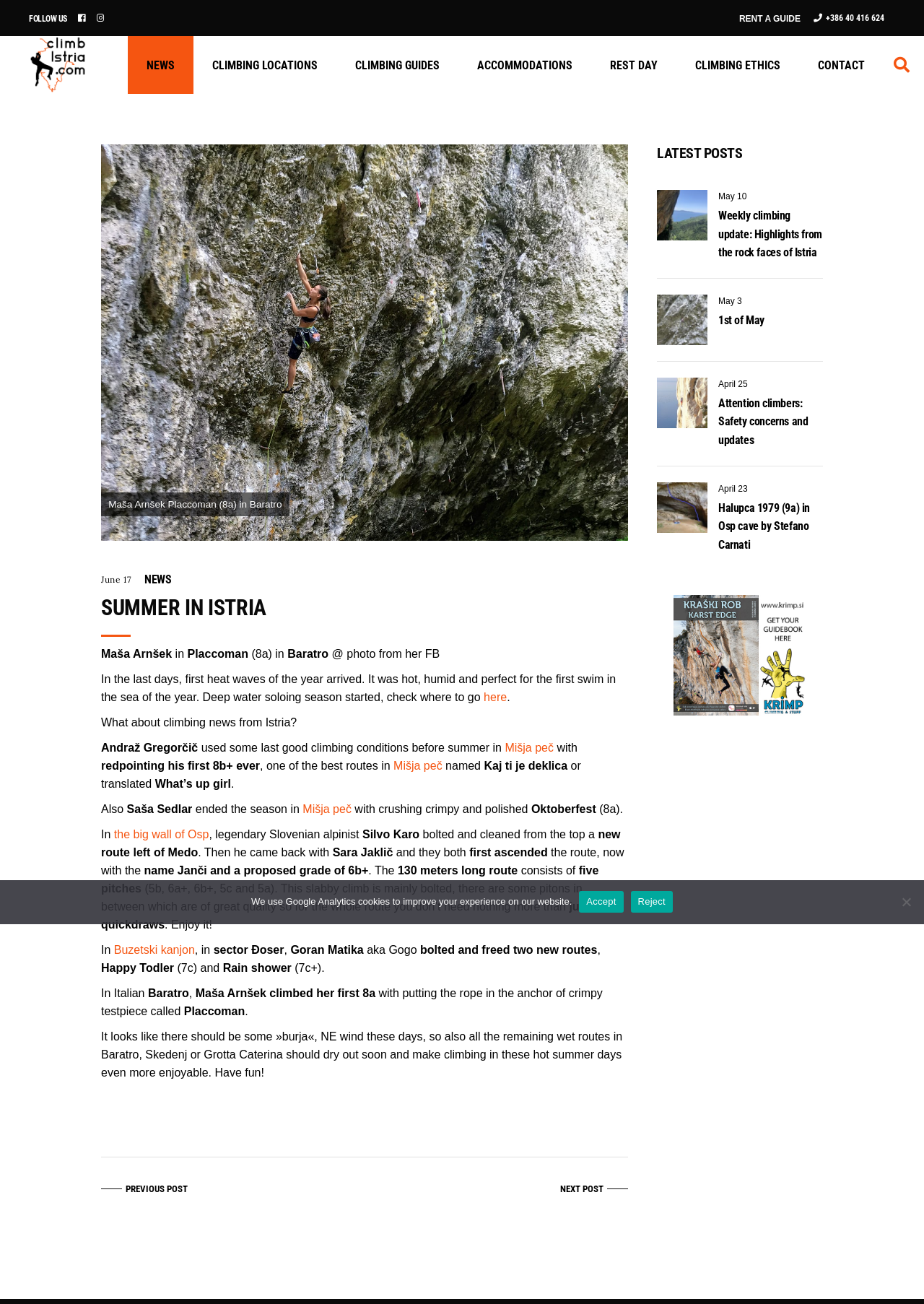How many links are there in the navigation menu?
Answer the question in as much detail as possible.

The navigation menu is located at the top of the webpage, and it contains links to 'NEWS', 'CLIMBING LOCATIONS', 'CLIMBING GUIDES', 'ACCOMMODATIONS', 'REST DAY', 'CLIMBING ETHICS', and 'CONTACT'. There are 8 links in total.